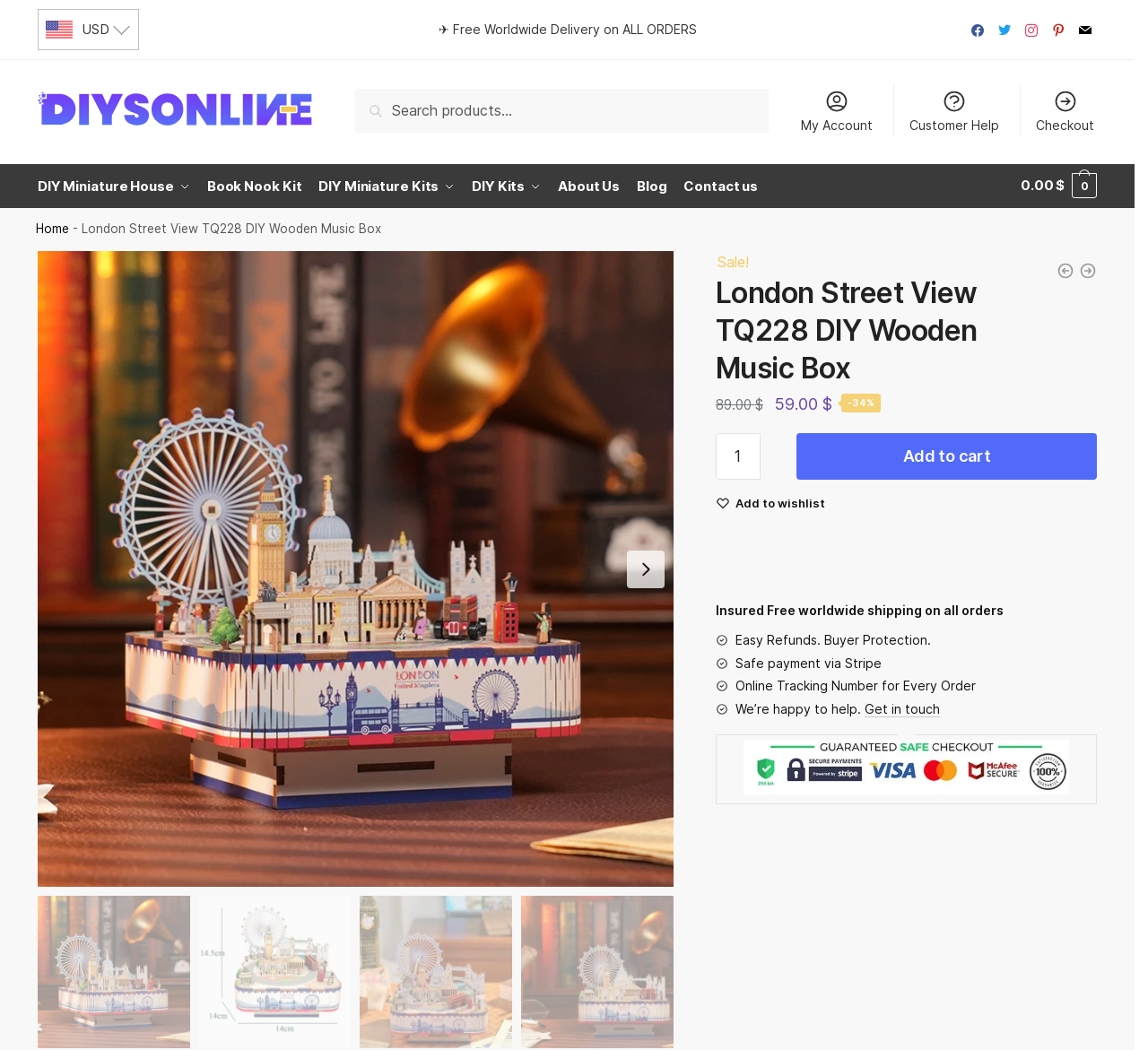Can you show the bounding box coordinates of the region to click on to complete the task described in the instruction: "View My Account"?

[0.688, 0.08, 0.77, 0.129]